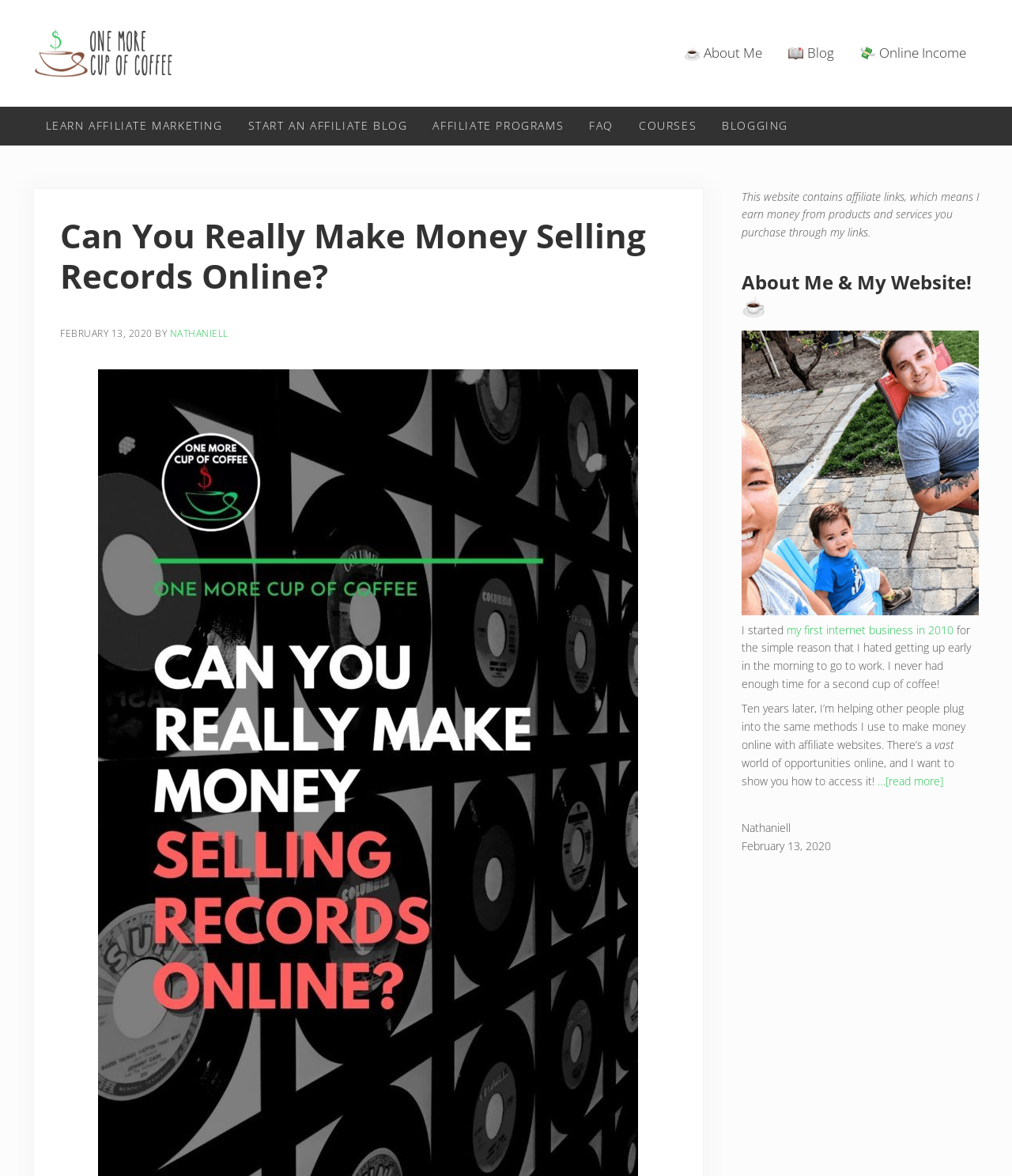Provide a brief response to the question below using a single word or phrase: 
What is the author's name?

Nathaniell